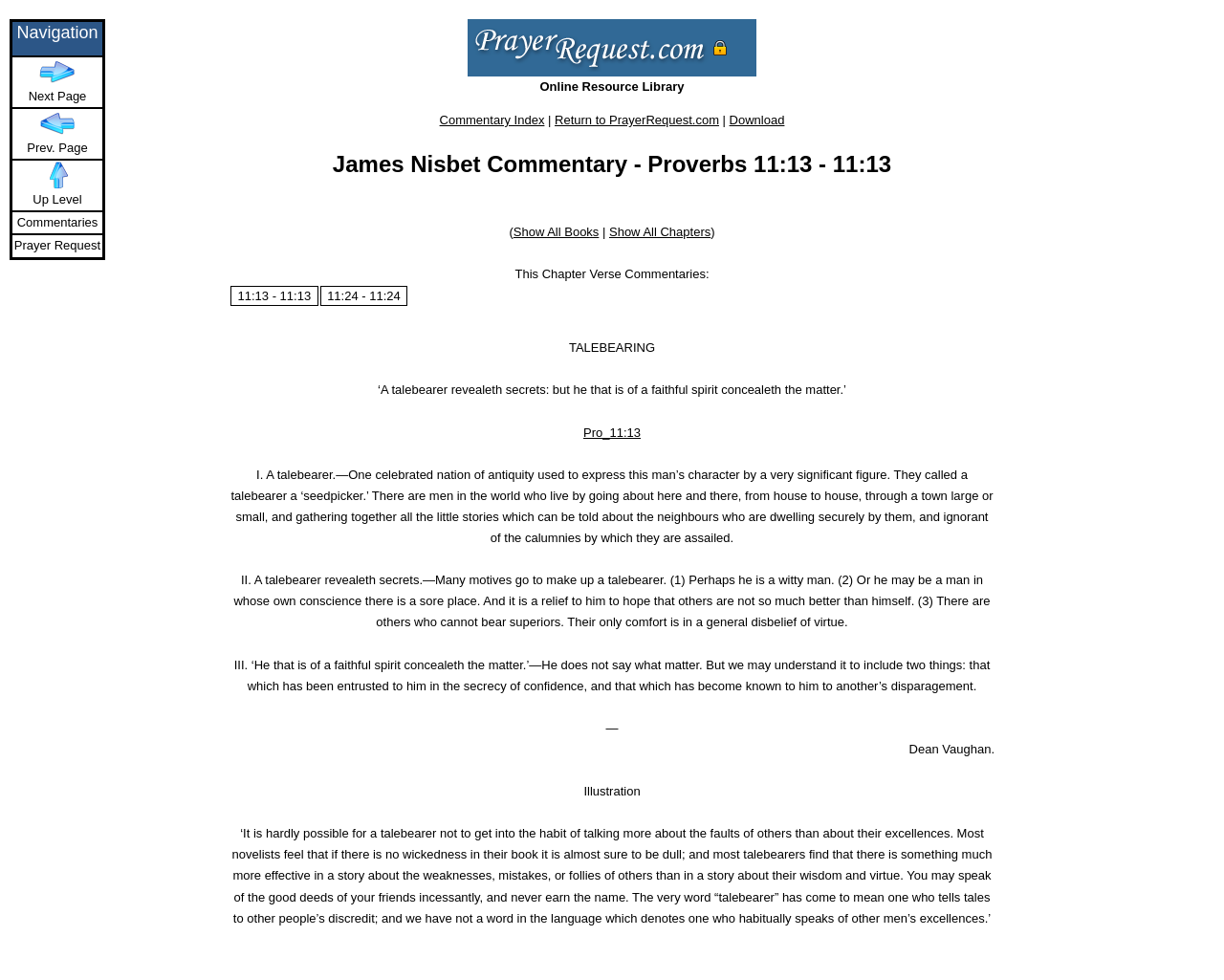What is the verse being commented on?
By examining the image, provide a one-word or phrase answer.

Proverbs 11:13